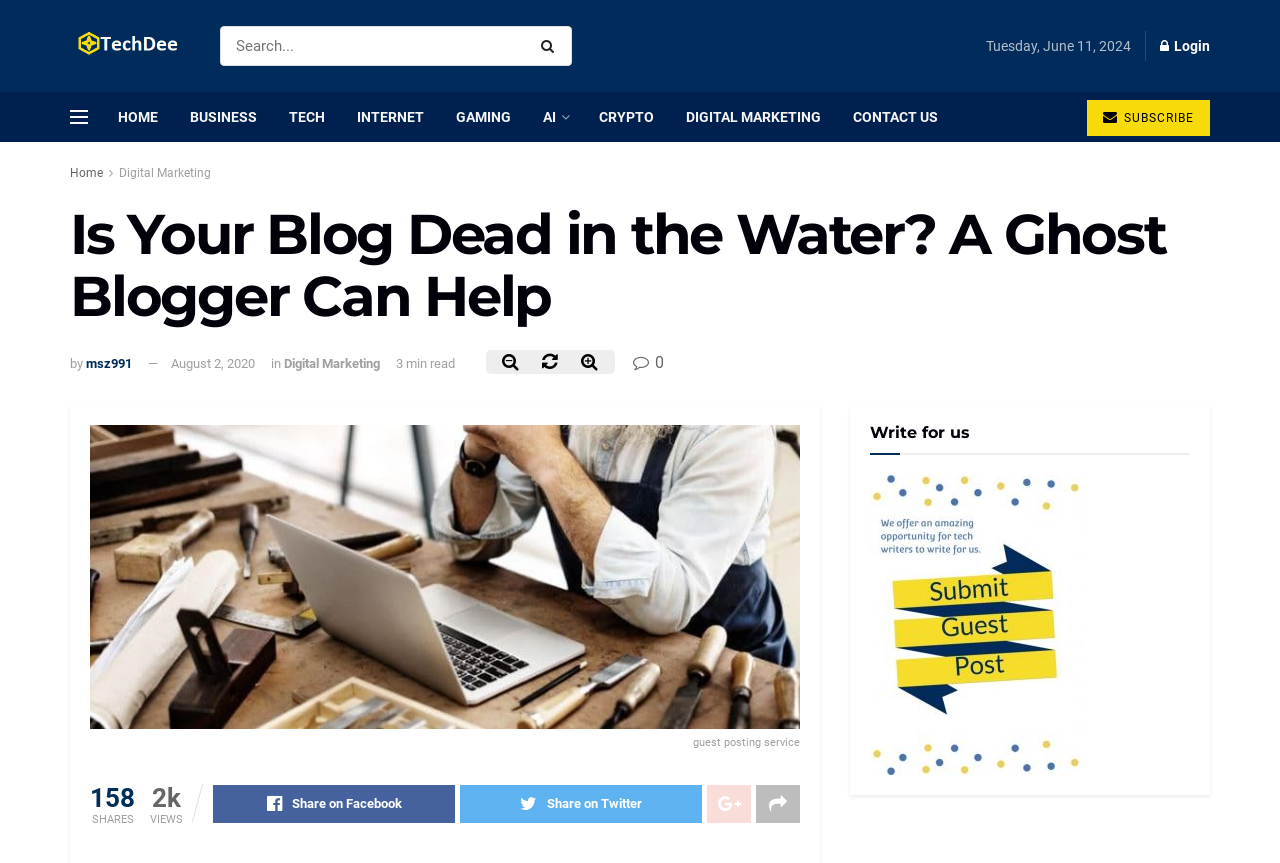Answer succinctly with a single word or phrase:
How many minutes does it take to read the blog post?

3